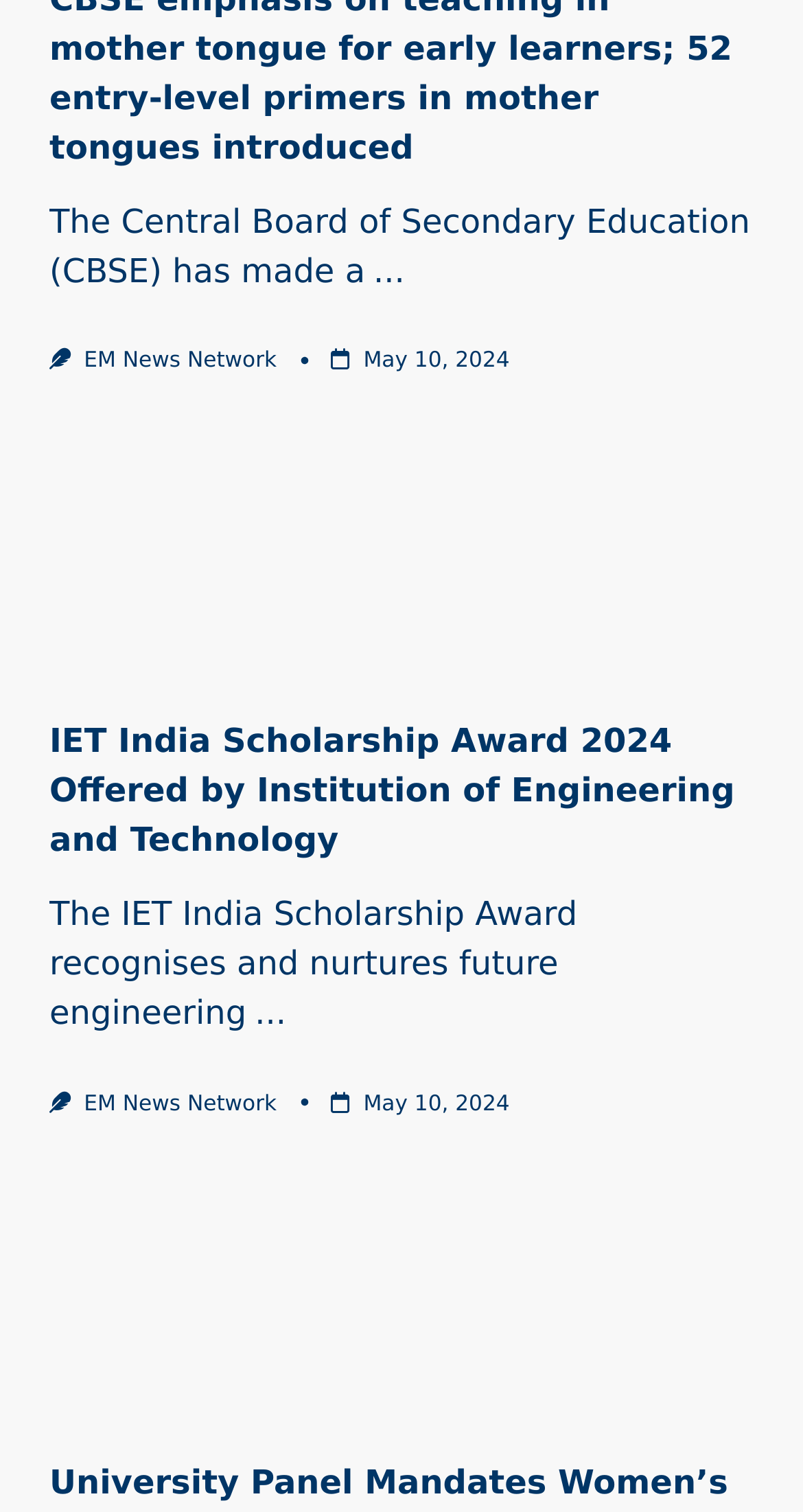Determine the bounding box coordinates of the clickable region to execute the instruction: "Visit the EM News Network website". The coordinates should be four float numbers between 0 and 1, denoted as [left, top, right, bottom].

[0.104, 0.722, 0.345, 0.738]